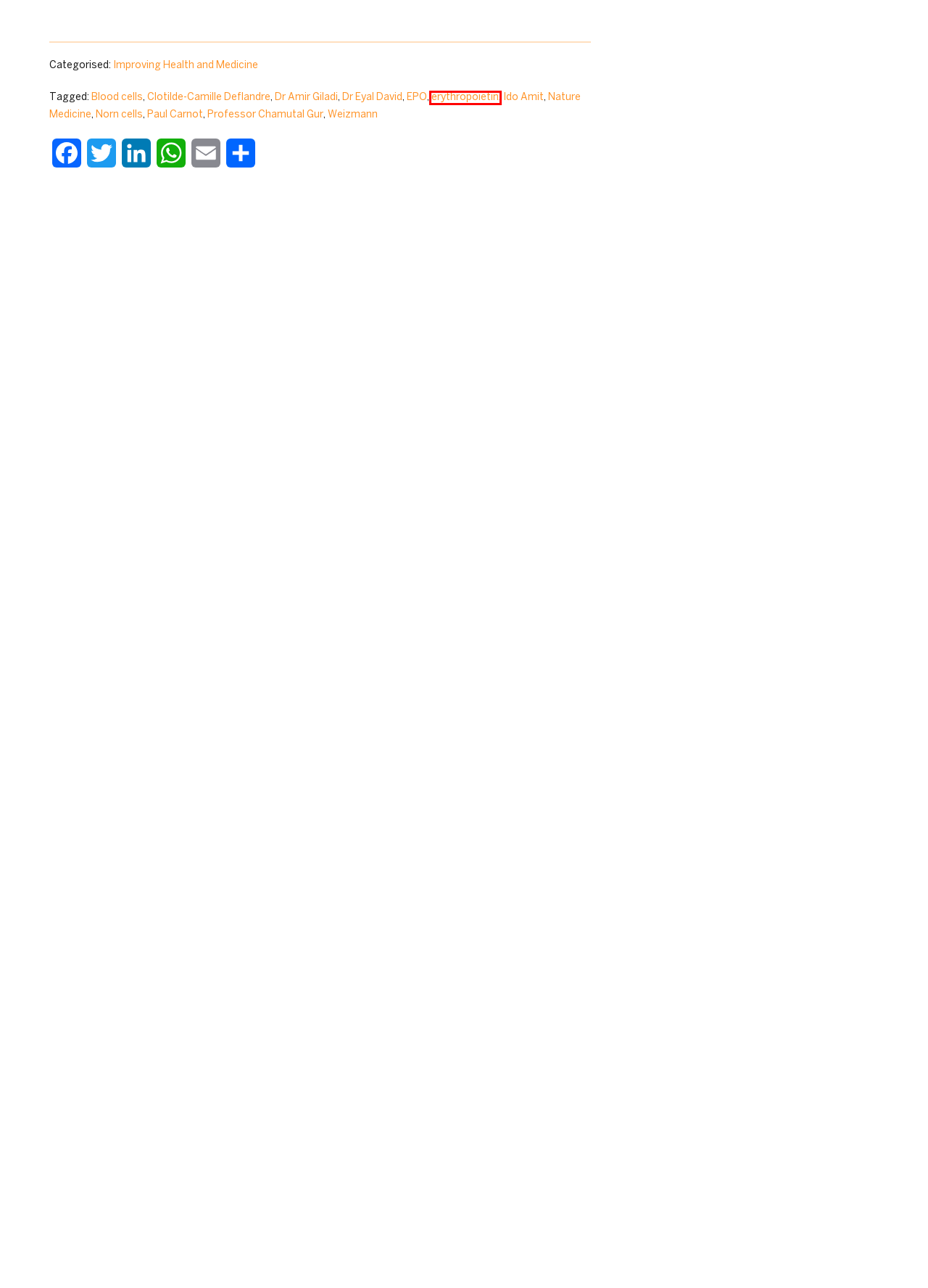Consider the screenshot of a webpage with a red bounding box and select the webpage description that best describes the new page that appears after clicking the element inside the red box. Here are the candidates:
A. Dr Amir Giladi Archives — Weizmann Australia
B. Plant Research Reaches a New High — Weizmann Australia
C. Norn cells Archives — Weizmann Australia
D. erythropoietin Archives — Weizmann Australia
E. Weizmann Archives — Weizmann Australia
F. Ido Amit Archives — Weizmann Australia
G. Professor Chamutal Gur Archives — Weizmann Australia
H. Improving Health and Medicine Archives — Weizmann Australia

D